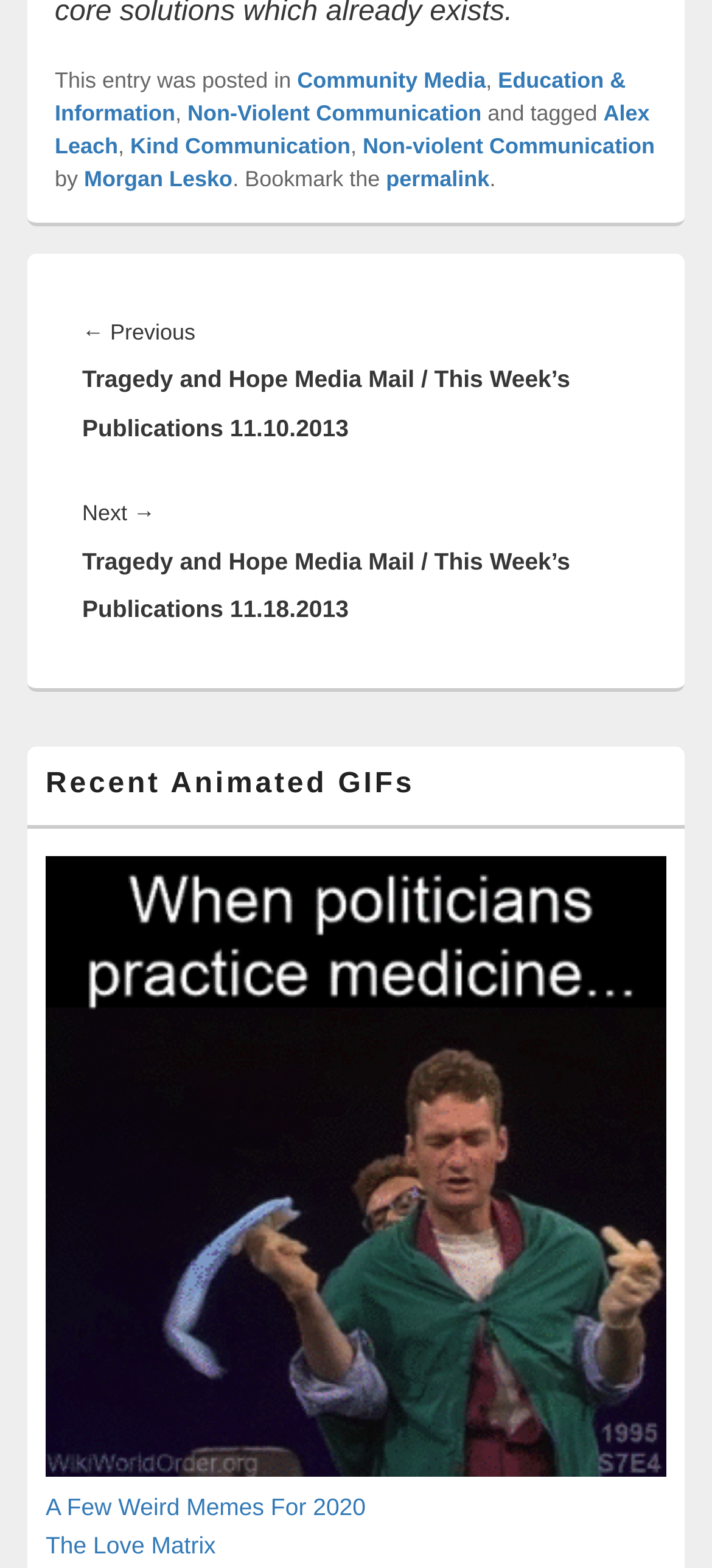Specify the bounding box coordinates of the area to click in order to execute this command: 'Explore the 'Recent Animated GIFs' section'. The coordinates should consist of four float numbers ranging from 0 to 1, and should be formatted as [left, top, right, bottom].

[0.038, 0.488, 0.962, 0.528]